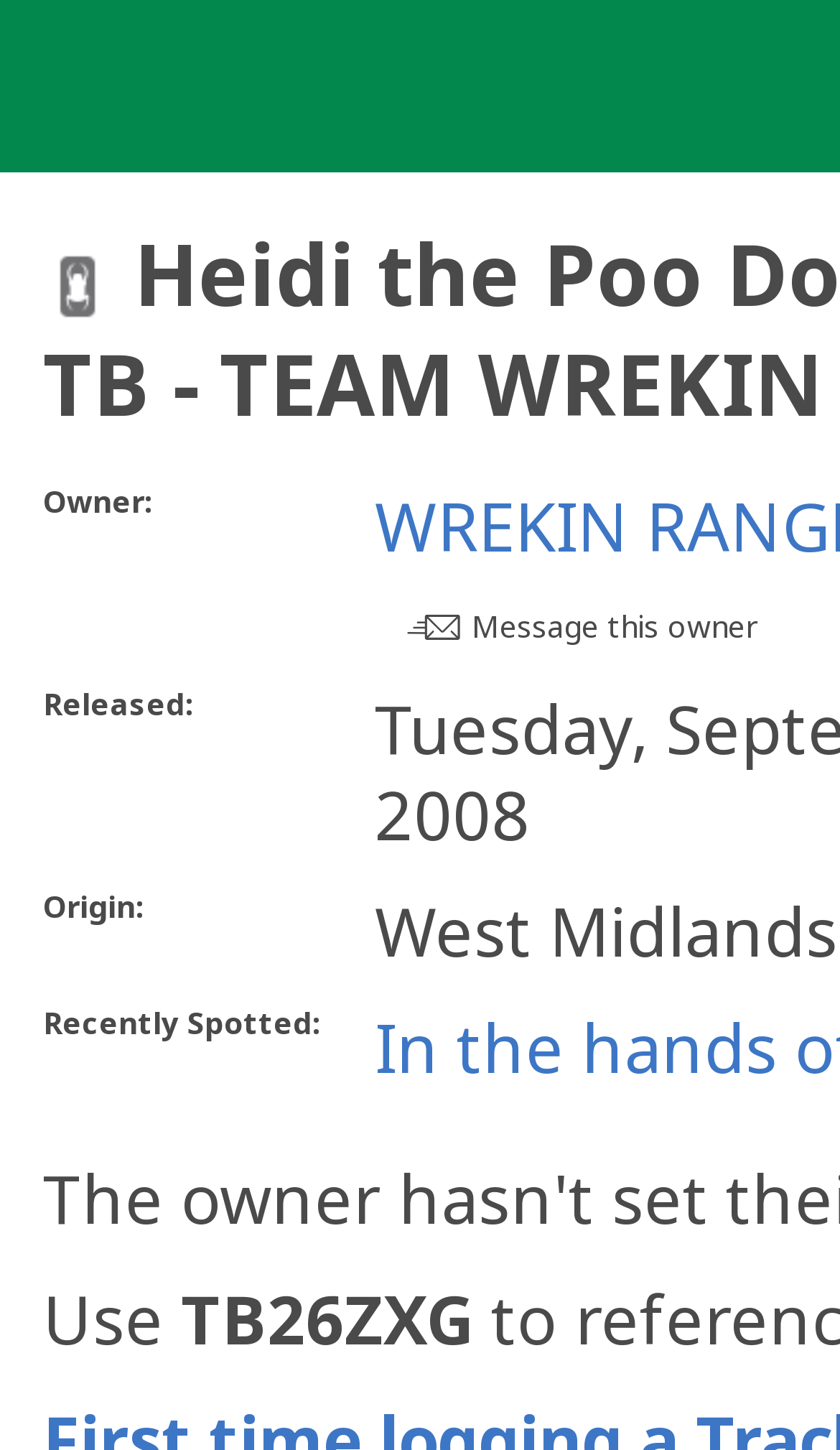From the webpage screenshot, predict the bounding box coordinates (top-left x, top-left y, bottom-right x, bottom-right y) for the UI element described here: Message this owner

[0.485, 0.418, 0.9, 0.446]